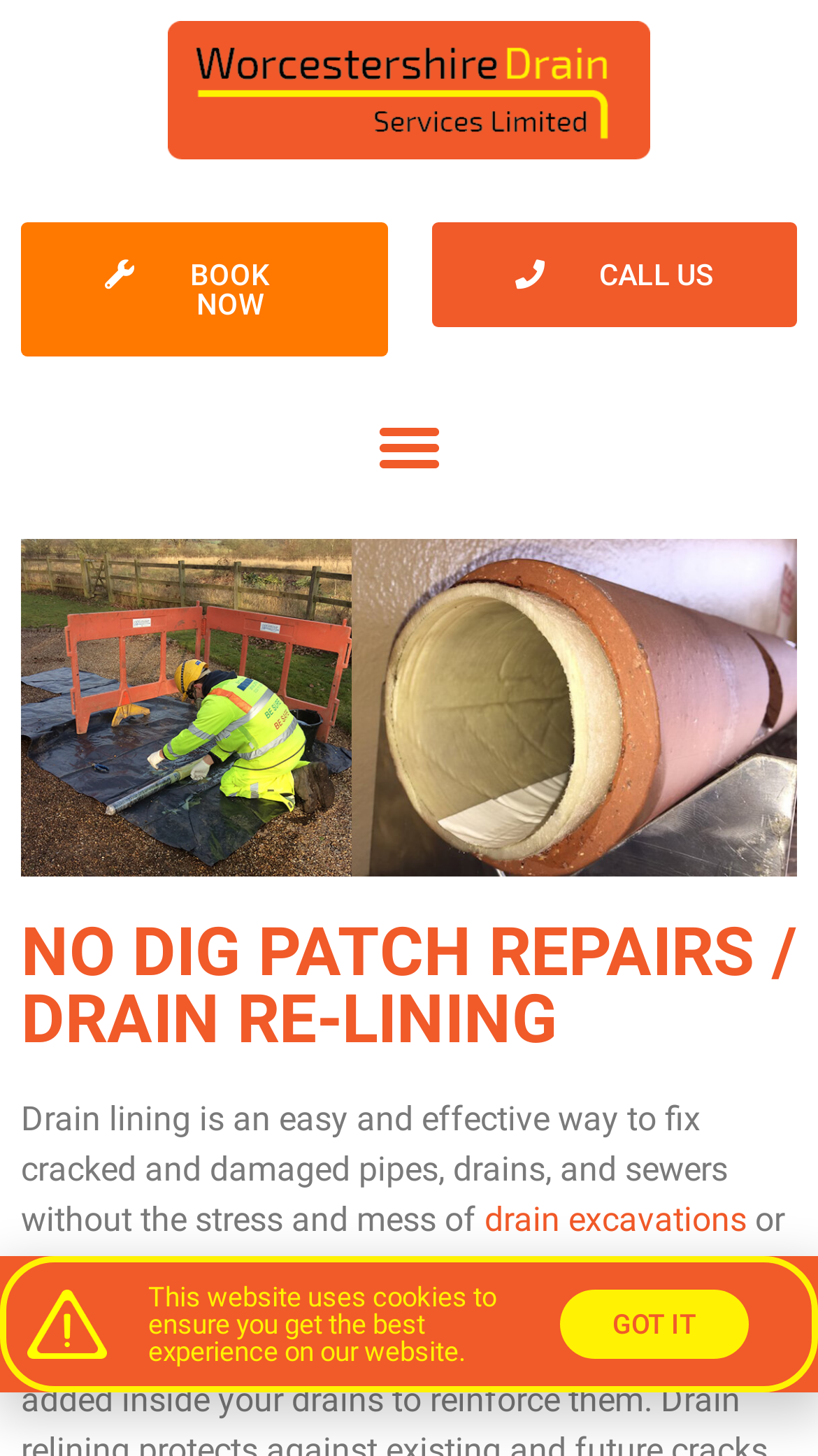What is the purpose of drain lining? Please answer the question using a single word or phrase based on the image.

Fix cracked and damaged pipes